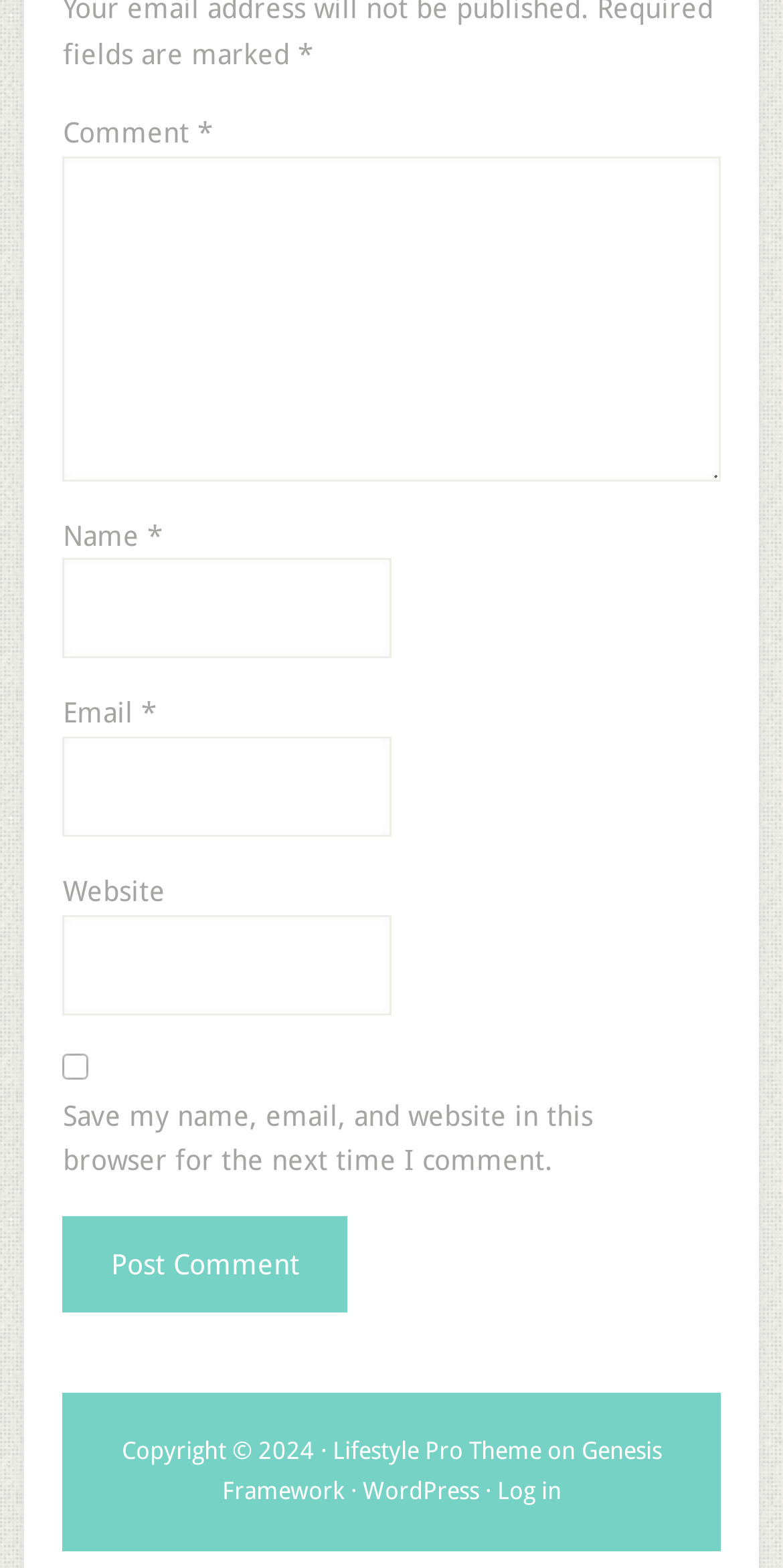Locate the bounding box coordinates of the element that should be clicked to execute the following instruction: "Enter a comment".

[0.08, 0.099, 0.92, 0.307]